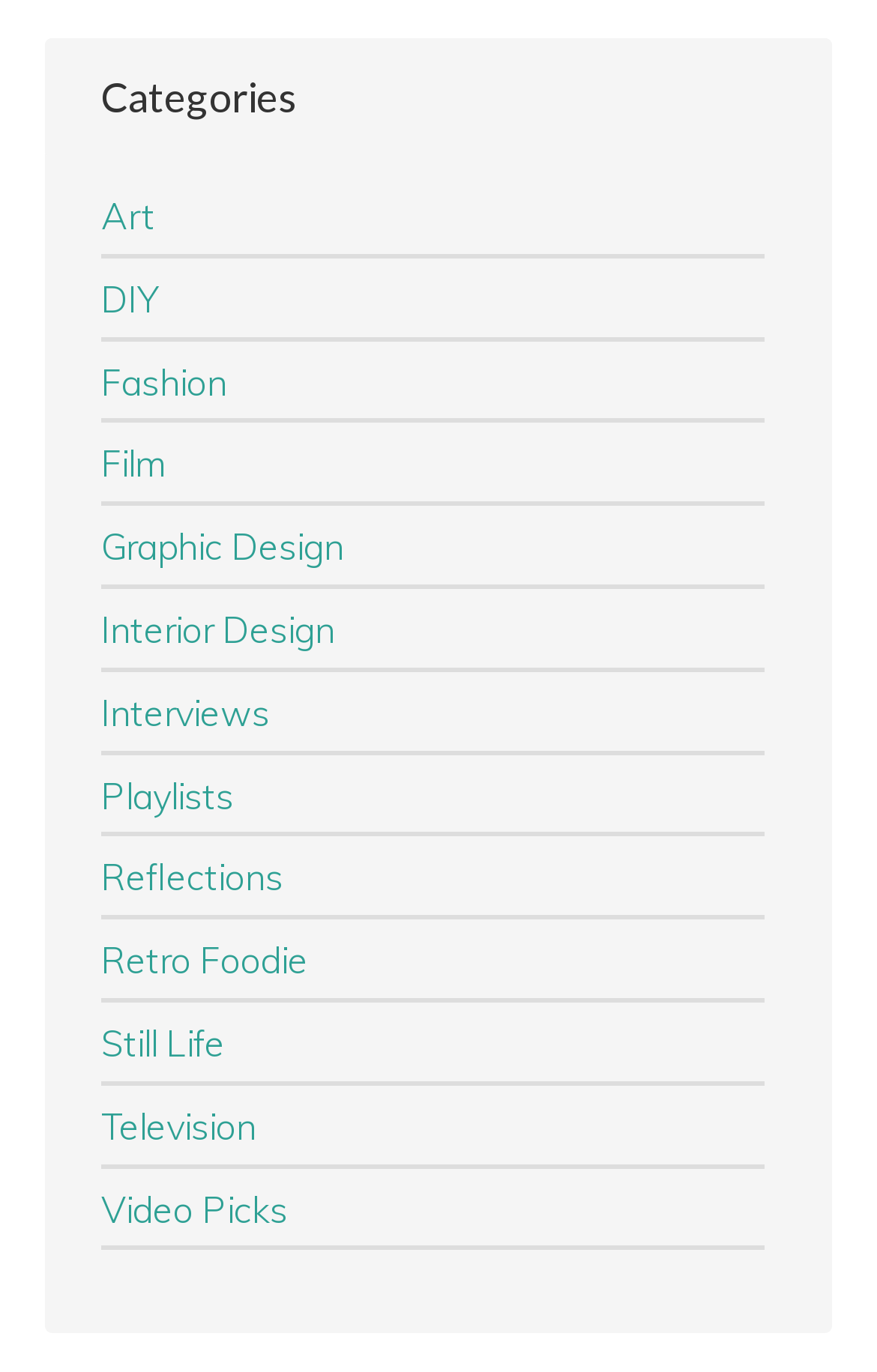Identify the bounding box coordinates of the section to be clicked to complete the task described by the following instruction: "click on Art category". The coordinates should be four float numbers between 0 and 1, formatted as [left, top, right, bottom].

[0.115, 0.141, 0.177, 0.174]